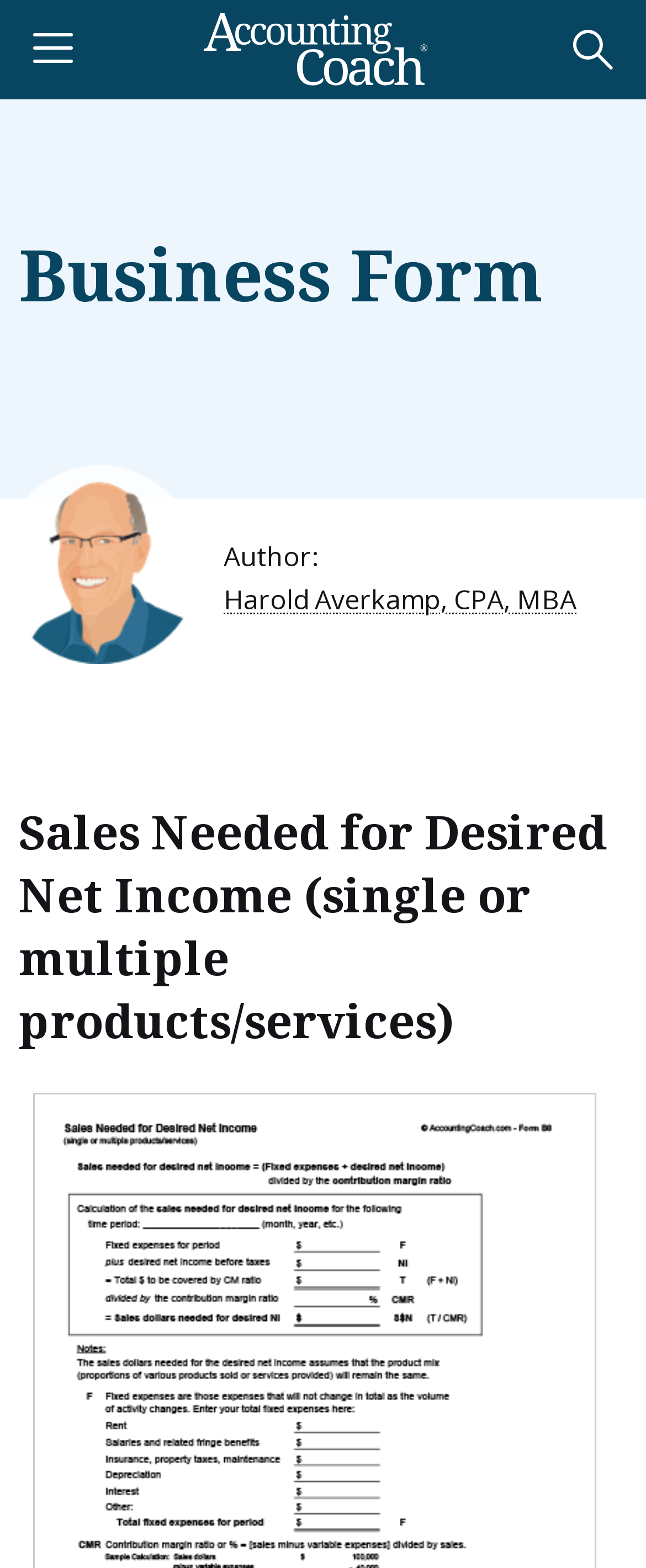Predict the bounding box for the UI component with the following description: "title="AccountingCoach"".

[0.315, 0.008, 0.664, 0.055]